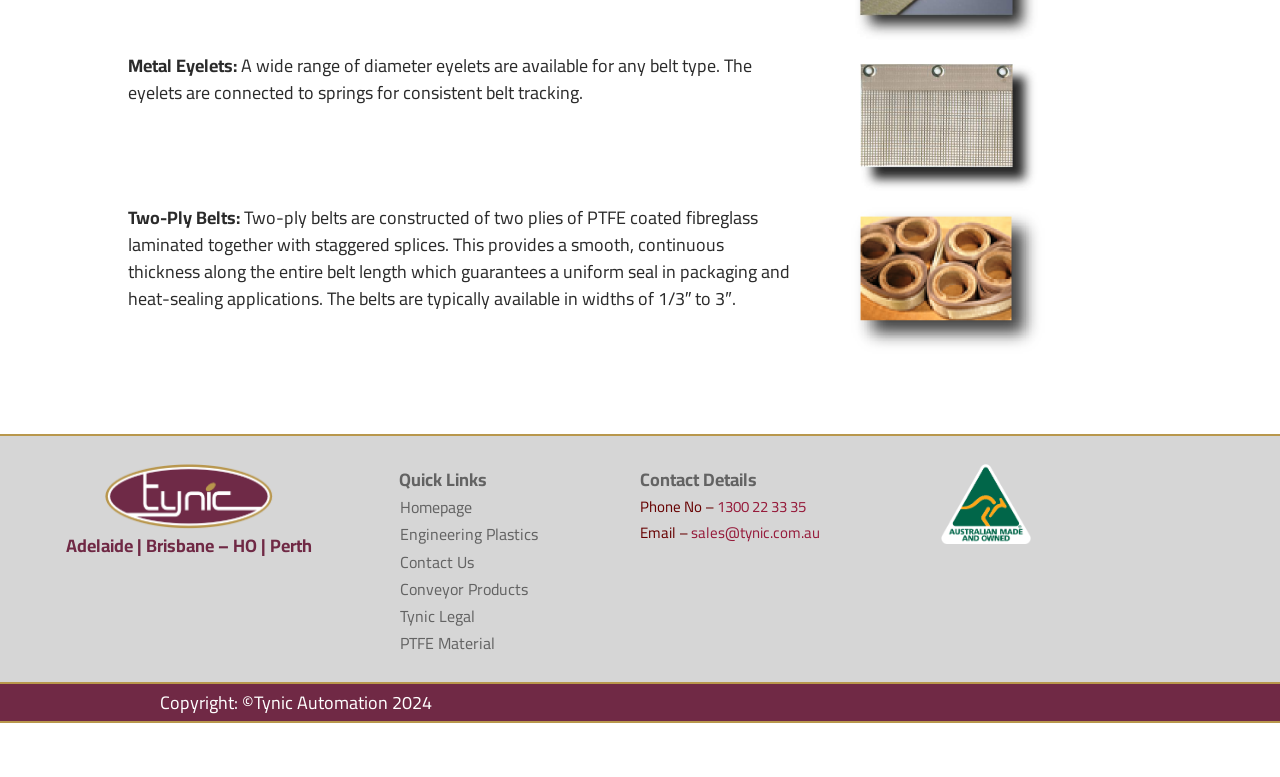Predict the bounding box coordinates of the area that should be clicked to accomplish the following instruction: "Contact Us". The bounding box coordinates should consist of four float numbers between 0 and 1, i.e., [left, top, right, bottom].

[0.313, 0.716, 0.37, 0.741]